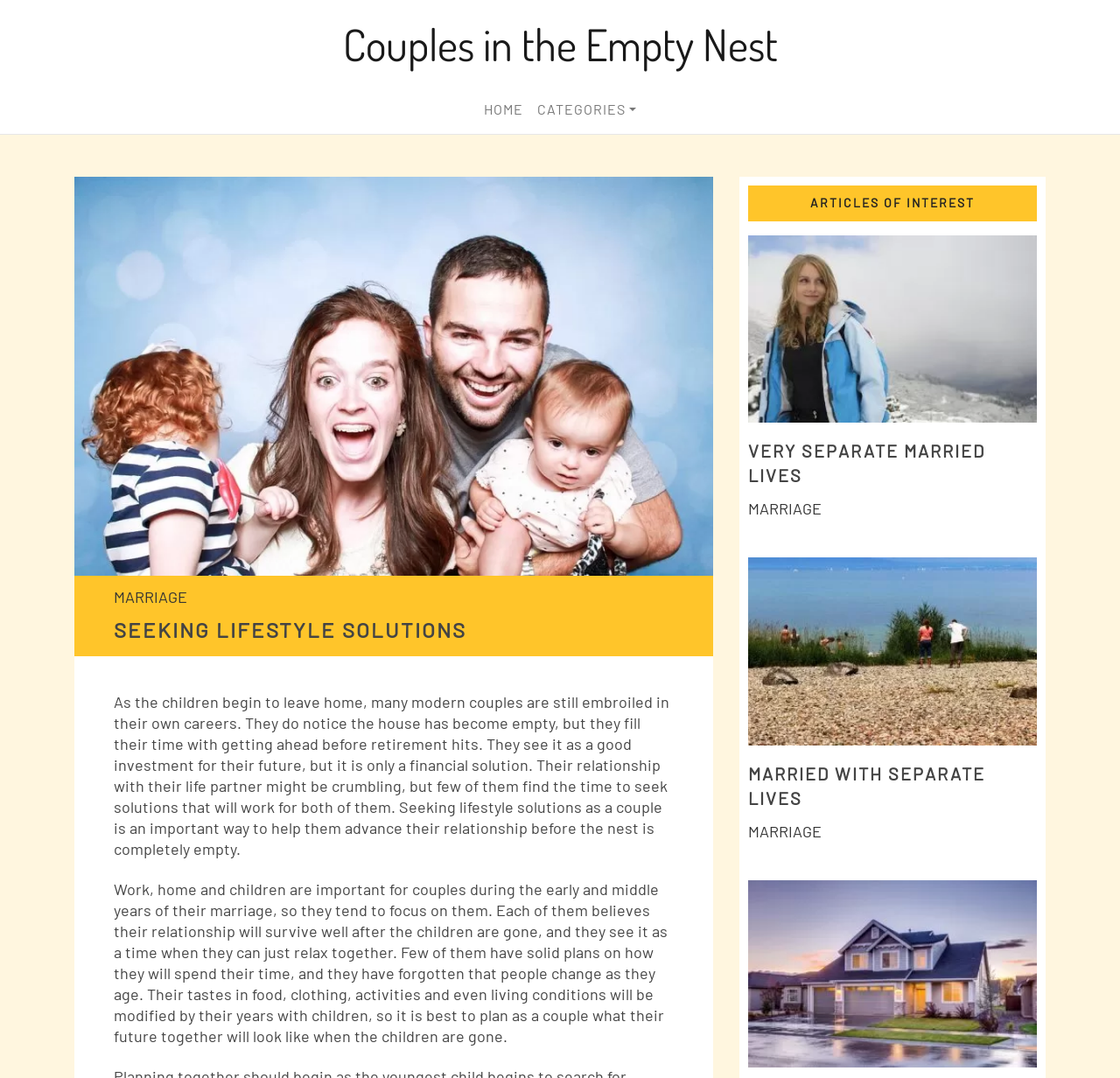Using the element description: "Home", determine the bounding box coordinates for the specified UI element. The coordinates should be four float numbers between 0 and 1, [left, top, right, bottom].

[0.426, 0.085, 0.473, 0.118]